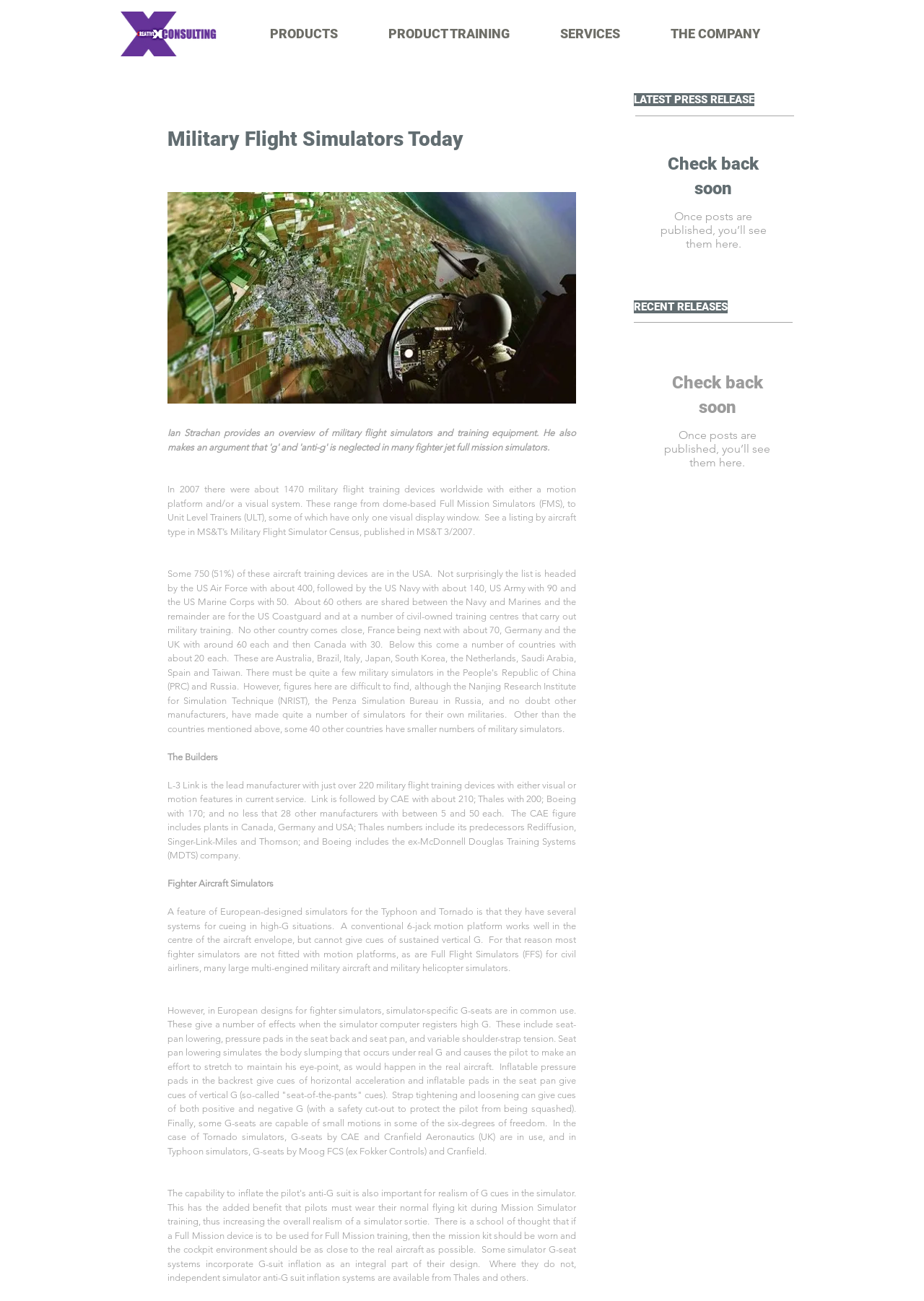Use a single word or phrase to respond to the question:
What is the purpose of the 'PRODUCTS' navigation link?

To access product information